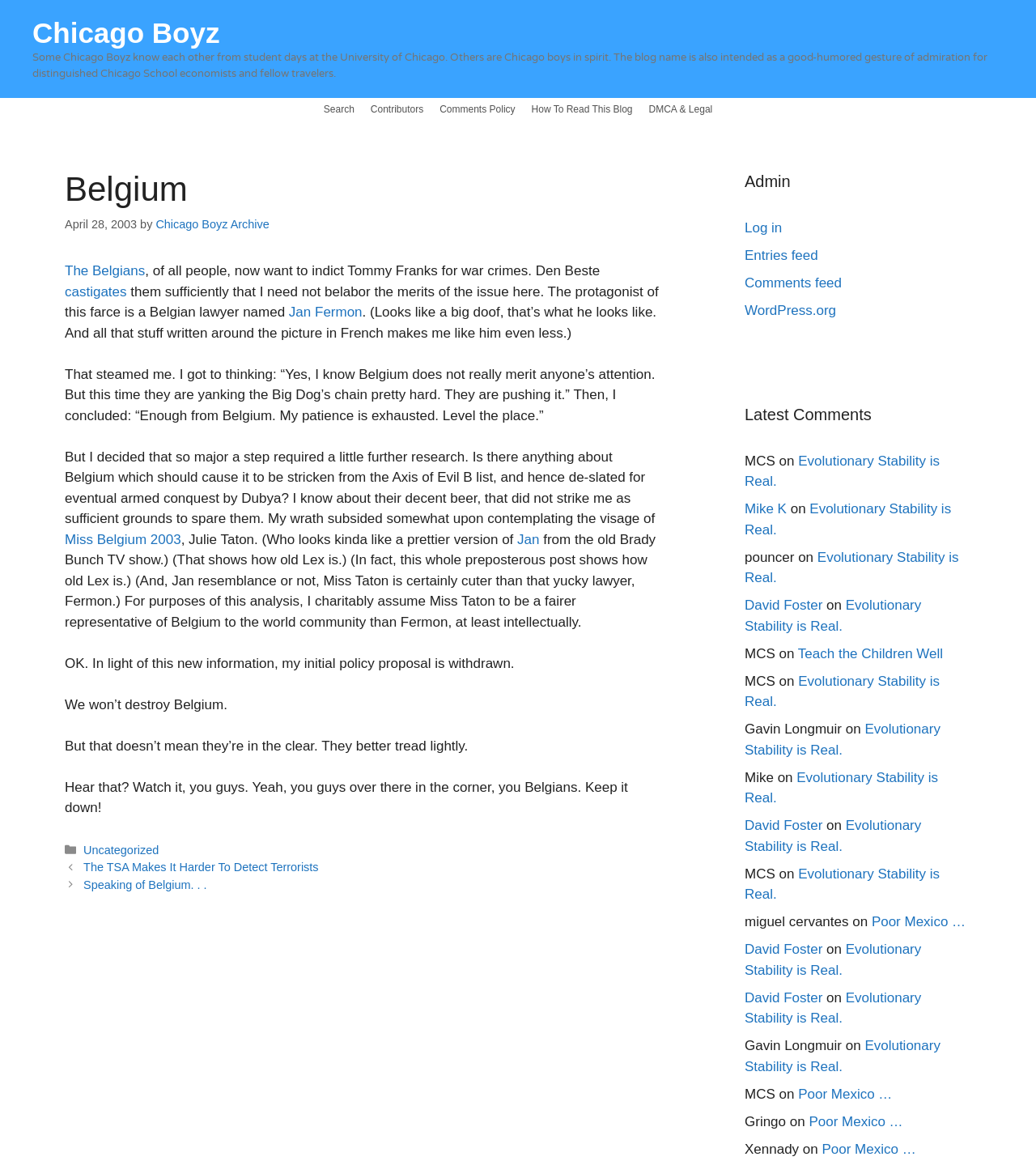Find and specify the bounding box coordinates that correspond to the clickable region for the instruction: "Read the article 'Belgium'".

[0.062, 0.146, 0.641, 0.181]